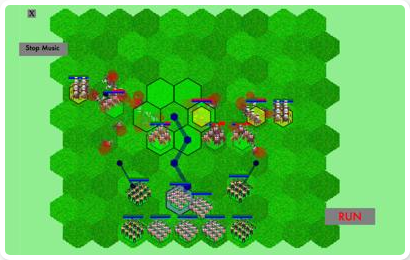Give a thorough description of the image, including any visible elements and their relationships.

The image showcases a strategic gameplay scene from "Hex Crusaders," a game featured in the js13kGames competition. The board is composed of hexagonal tiles, with various units positioned for tactical maneuvers. Players must navigate their small band of Templars against eastern horse archers, represented by colorful markers indicating health and status.

In the upper left corner, there is an option to "Stop Music," while the right side of the screen features a prominent "RUN" button, suggesting an initiation of actions or commands. The green backdrop signifies a vibrant battlefield, reinforcing the game's thematic elements of strategy and combat.

Overall, the image captures a moment of intense gameplay, where players are prompted to make decisions to outmaneuver their opponents and survive through waves of attacks.